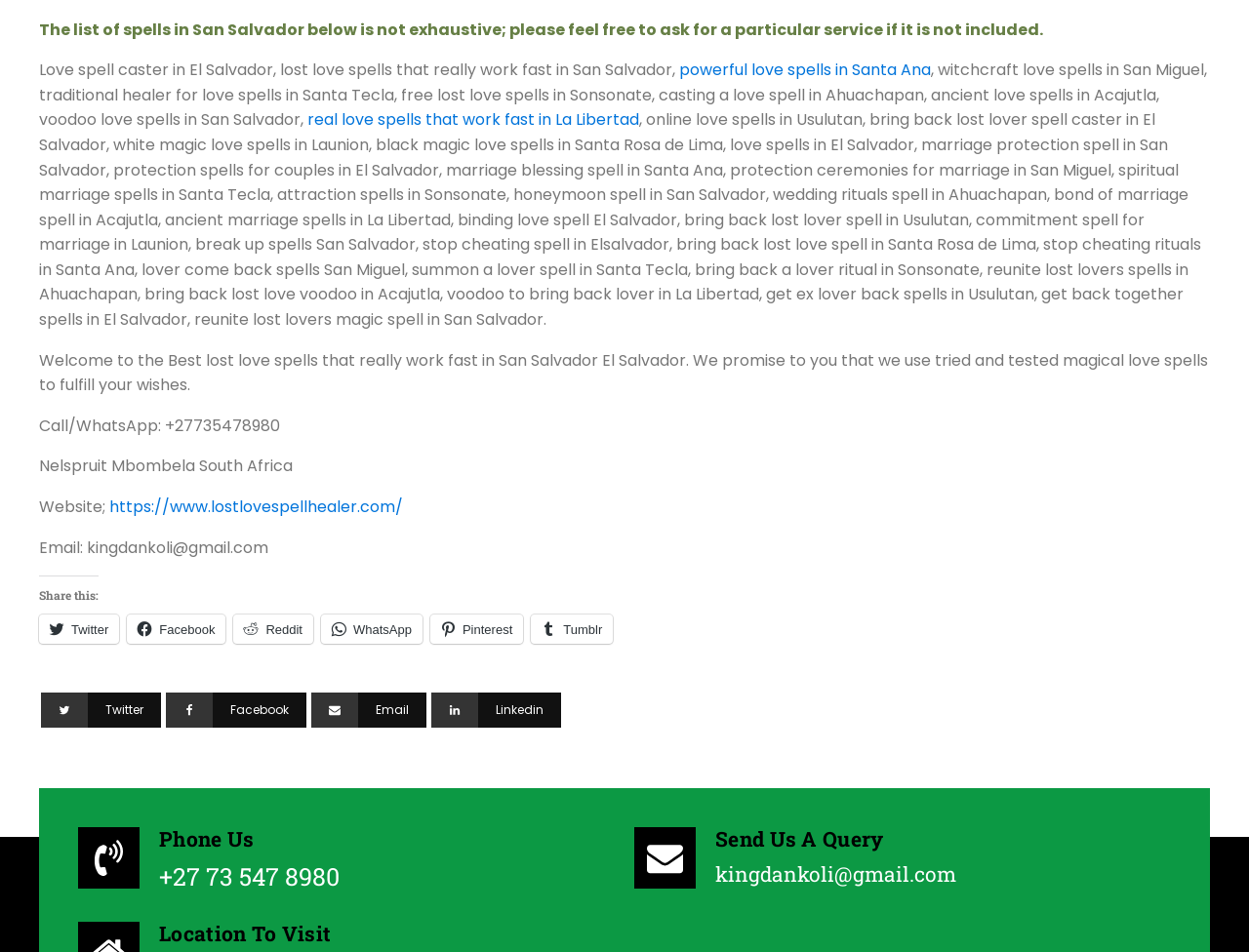How can one contact the love spell caster?
Please provide a detailed answer to the question.

The website provides contact information, including a phone number and WhatsApp number, as well as an email address. This suggests that one can contact the love spell caster through these means to inquire about their services or to request a particular spell.